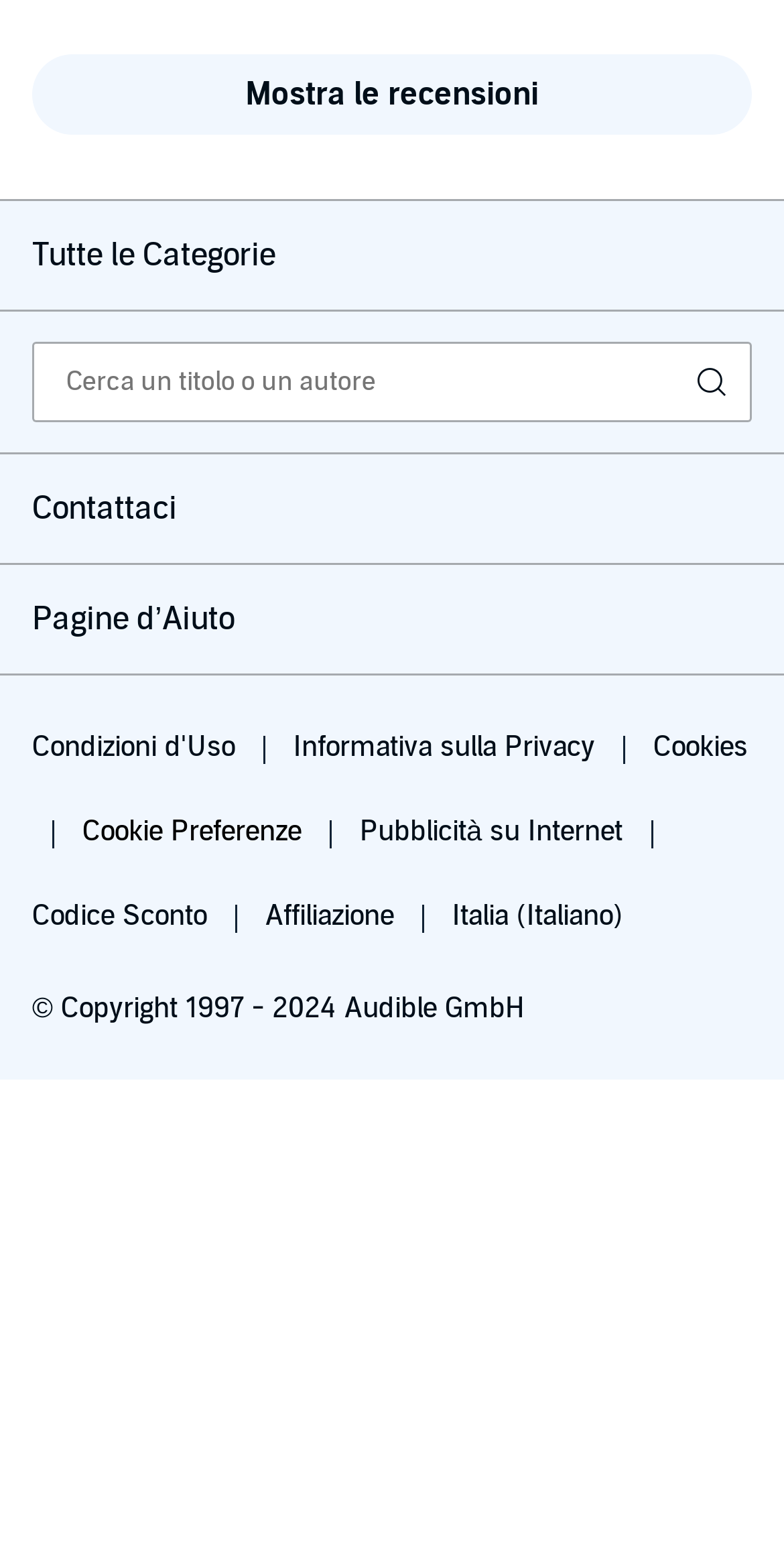Refer to the image and provide an in-depth answer to the question: 
What is the function of the search bar?

The search bar is a combobox that allows users to input text and search for audiobooks, journals, magazines, or other content. The autocomplete feature suggests possible search terms as the user types.